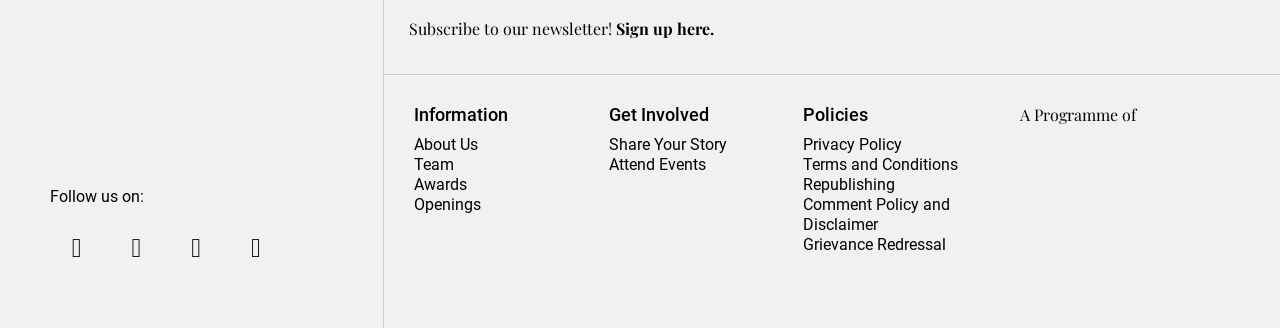Given the element description "Sign up here." in the screenshot, predict the bounding box coordinates of that UI element.

[0.482, 0.055, 0.558, 0.119]